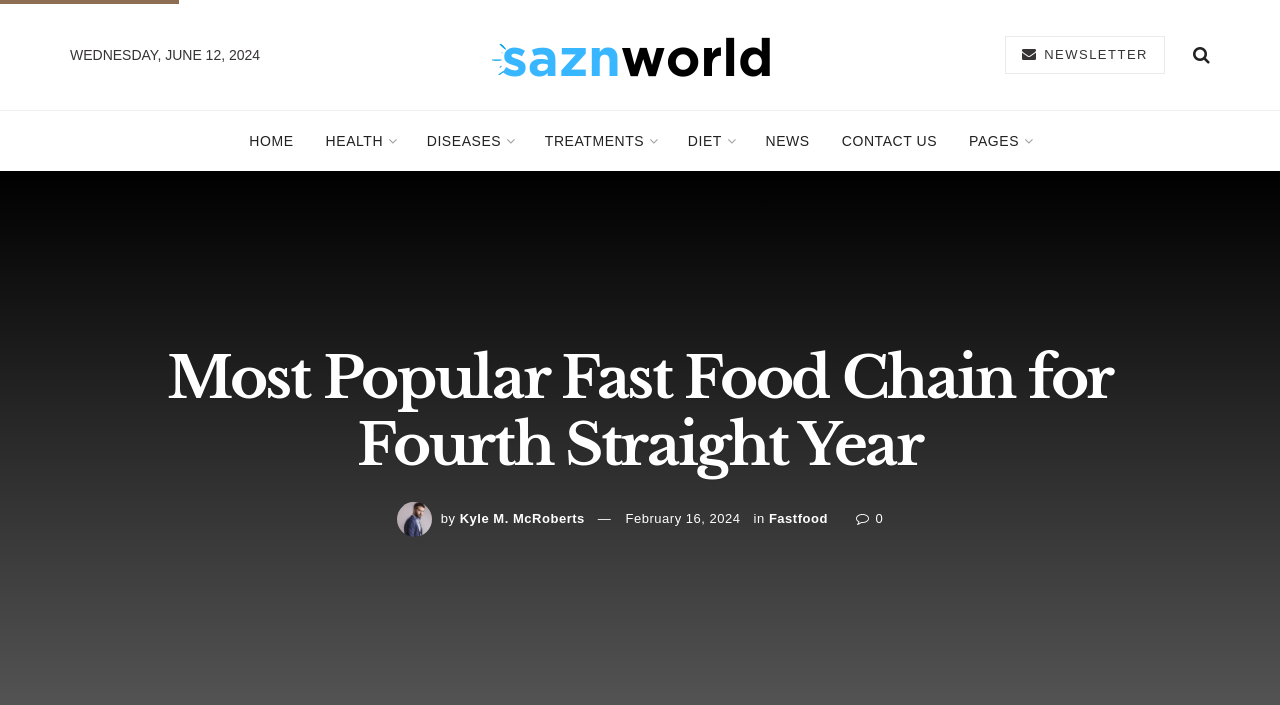Provide a thorough summary of the webpage.

The webpage appears to be an article page from a news website called Sazn World. At the top left, there is a date "WEDNESDAY, JUNE 12, 2024" displayed. Next to it, on the top center, is the website's logo, an image with the text "Sazn World". On the top right, there are two icons, a newsletter icon and a search icon.

Below the top section, there is a navigation menu with 7 links: "HOME", "HEALTH", "DISEASES", "TREATMENTS", "DIET", "NEWS", and "CONTACT US", which are evenly spaced and aligned horizontally.

The main content of the page is an article with the title "Most Popular Fast Food Chain for Fourth Straight Year" in a large font size, taking up most of the page's width. Below the title, there is an image of a person, Kyle M. McRoberts, with a caption "by" next to it. The author's name, Kyle M. McRoberts, is a clickable link. The article's publication date, "February 16, 2024", is also a link. Additionally, there is a category link "Fastfood" and a share button with a count of 0.

Overall, the webpage has a simple and organized layout, with clear headings and concise text.